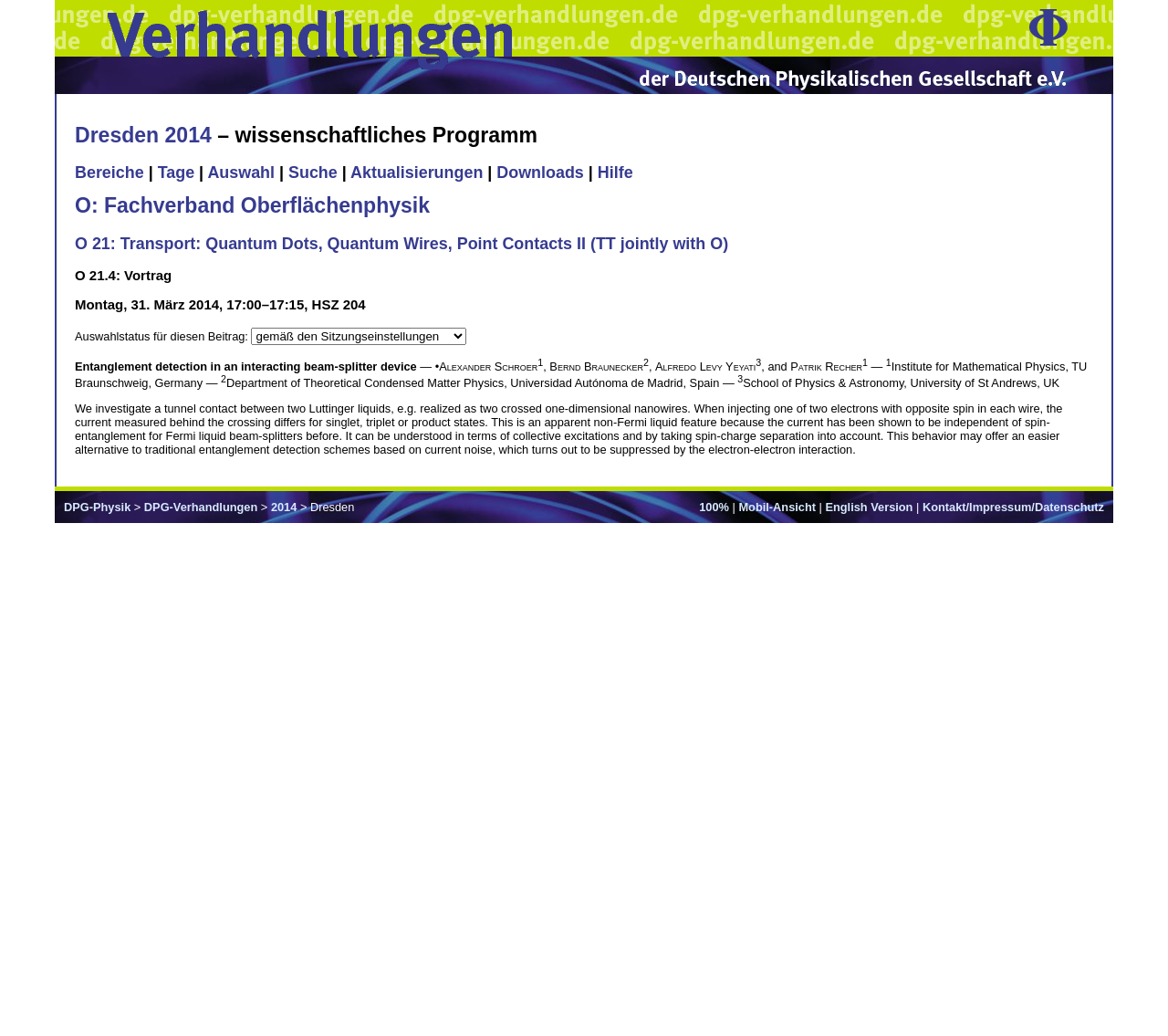Kindly determine the bounding box coordinates of the area that needs to be clicked to fulfill this instruction: "Click on the link to O 21: Transport: Quantum Dots, Quantum Wires, Point Contacts II".

[0.064, 0.226, 0.624, 0.244]